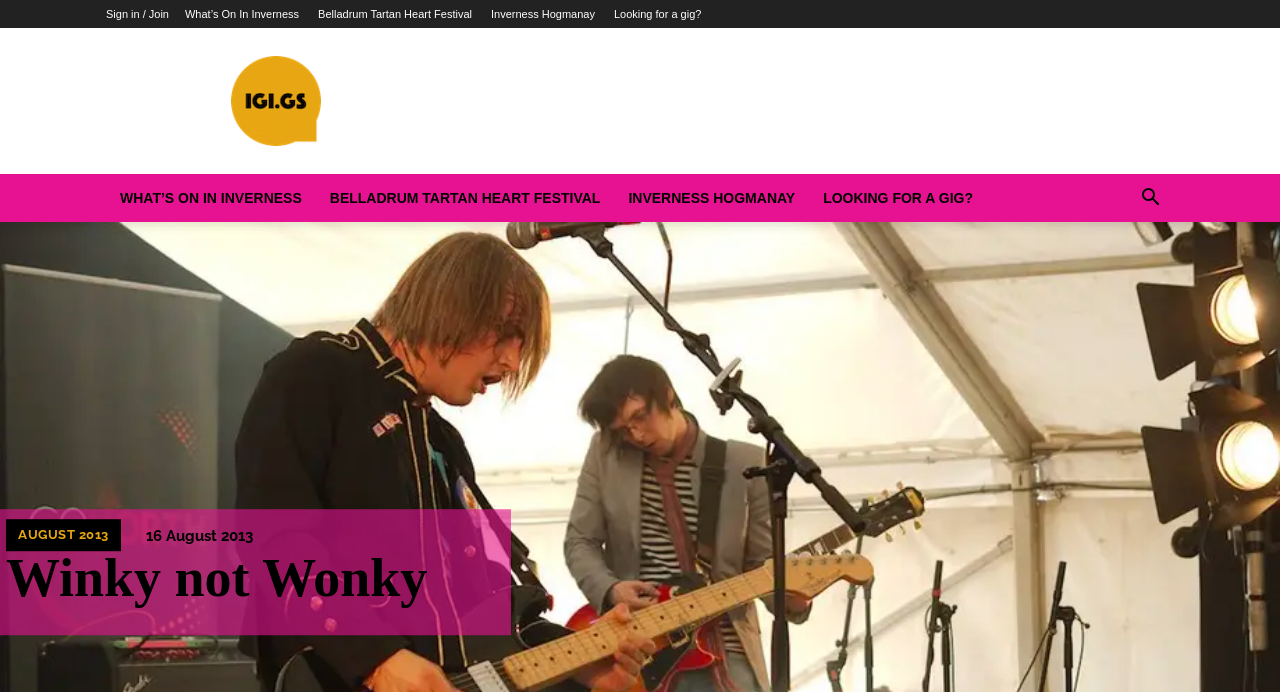Using the webpage screenshot, locate the HTML element that fits the following description and provide its bounding box: "aria-label="Advertisement" name="aswift_3" title="Advertisement"".

[0.348, 0.081, 0.917, 0.211]